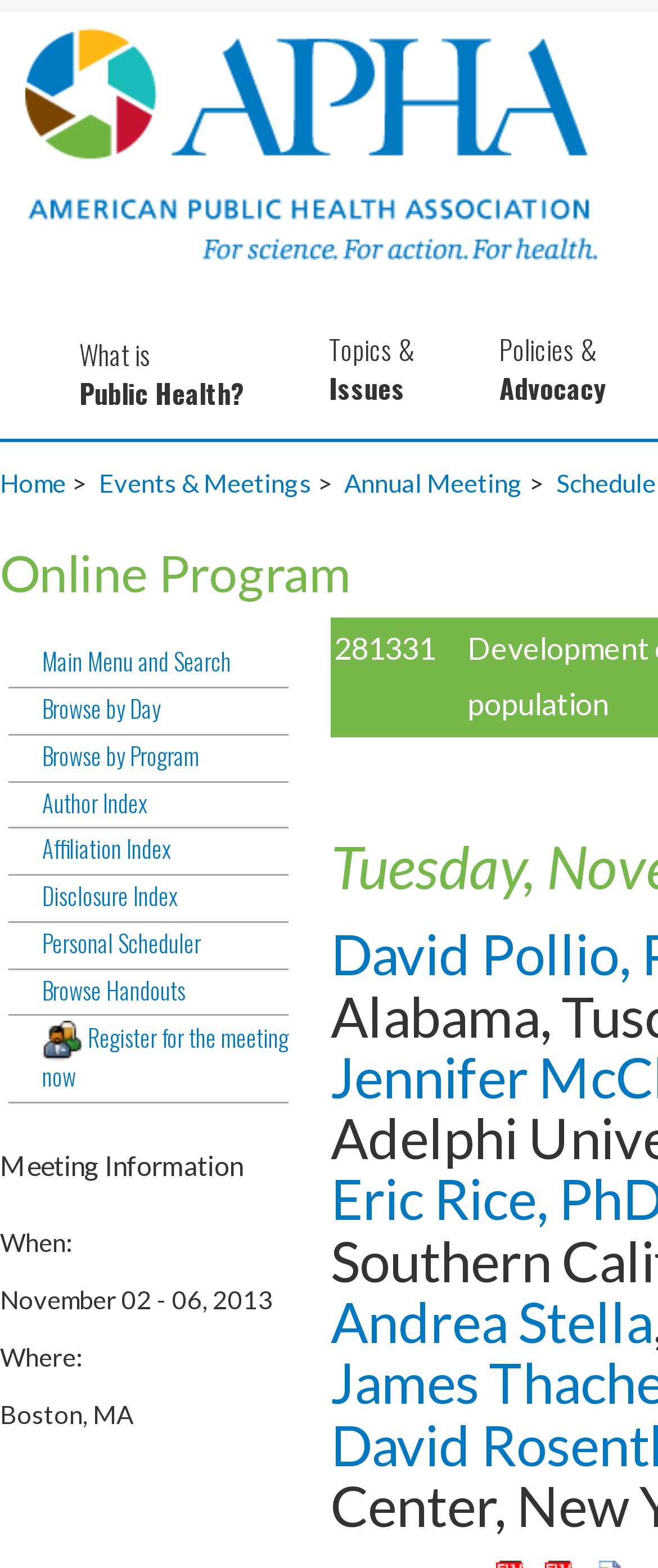What is the date range of the meeting?
Please give a detailed and elaborate explanation in response to the question.

I found the answer by looking at the 'When:' section under the 'Meeting Information' heading, which states 'November 02 - 06, 2013'.